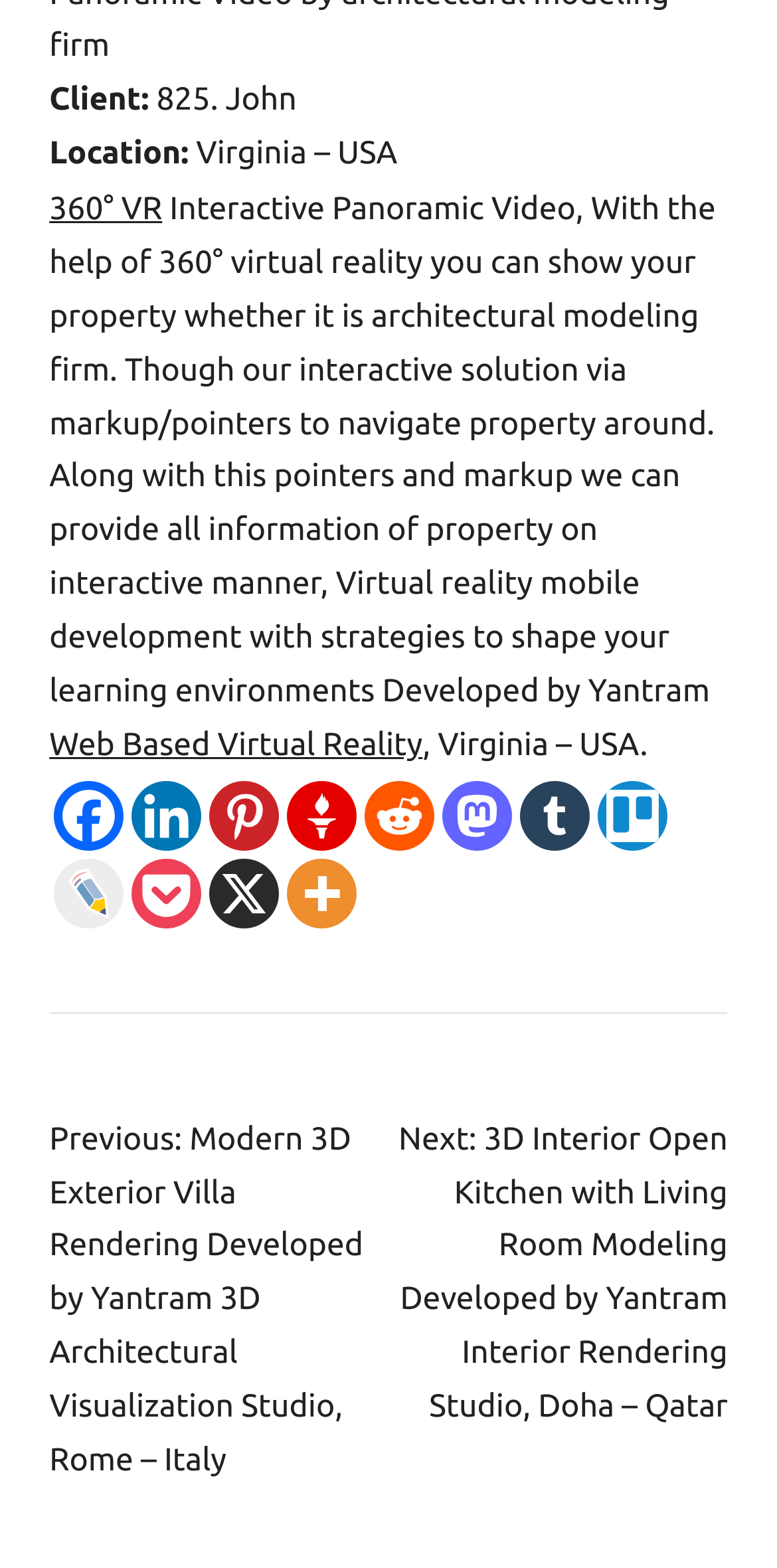Identify the bounding box coordinates for the region to click in order to carry out this instruction: "Visit Facebook page". Provide the coordinates using four float numbers between 0 and 1, formatted as [left, top, right, bottom].

[0.069, 0.498, 0.158, 0.542]